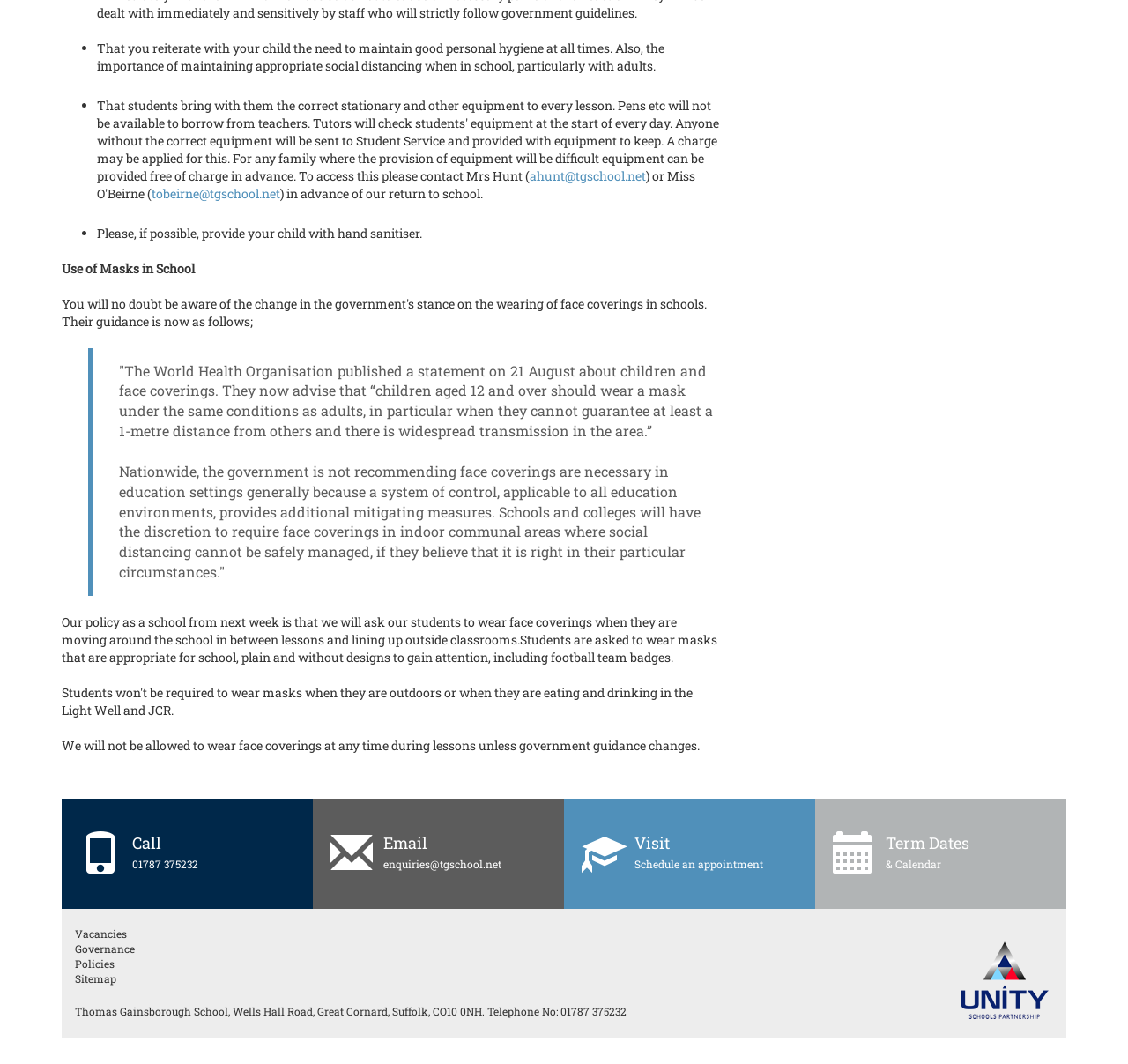What is the email address for enquiries?
Answer the question with a single word or phrase derived from the image.

enquiries@tgschool.net